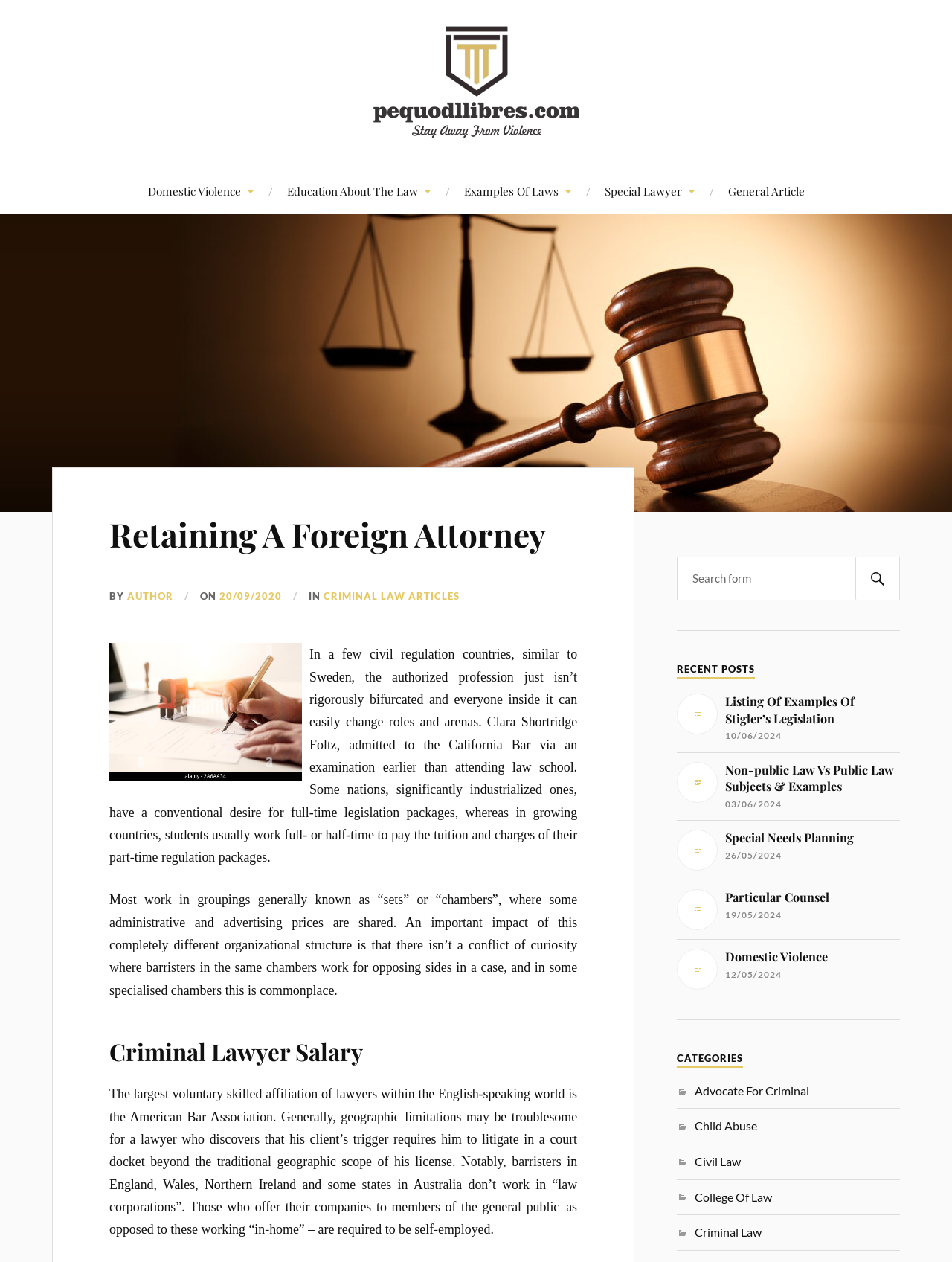Please identify the bounding box coordinates of the element I need to click to follow this instruction: "Read the article about 'Retaining A Foreign Attorney'".

[0.115, 0.406, 0.606, 0.44]